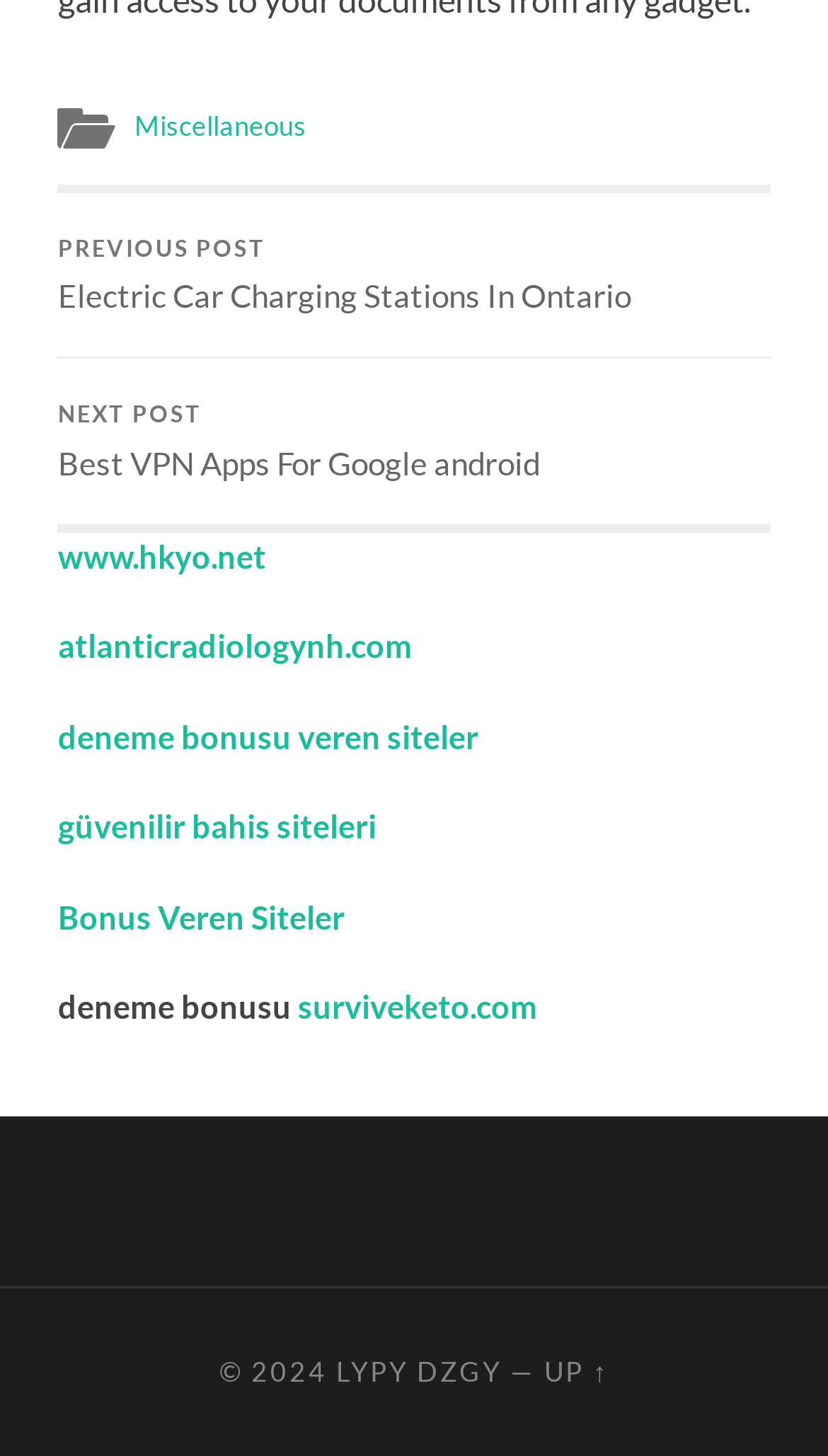Please provide a one-word or phrase answer to the question: 
What is the purpose of the generic element at the bottom of the webpage?

To go to the top